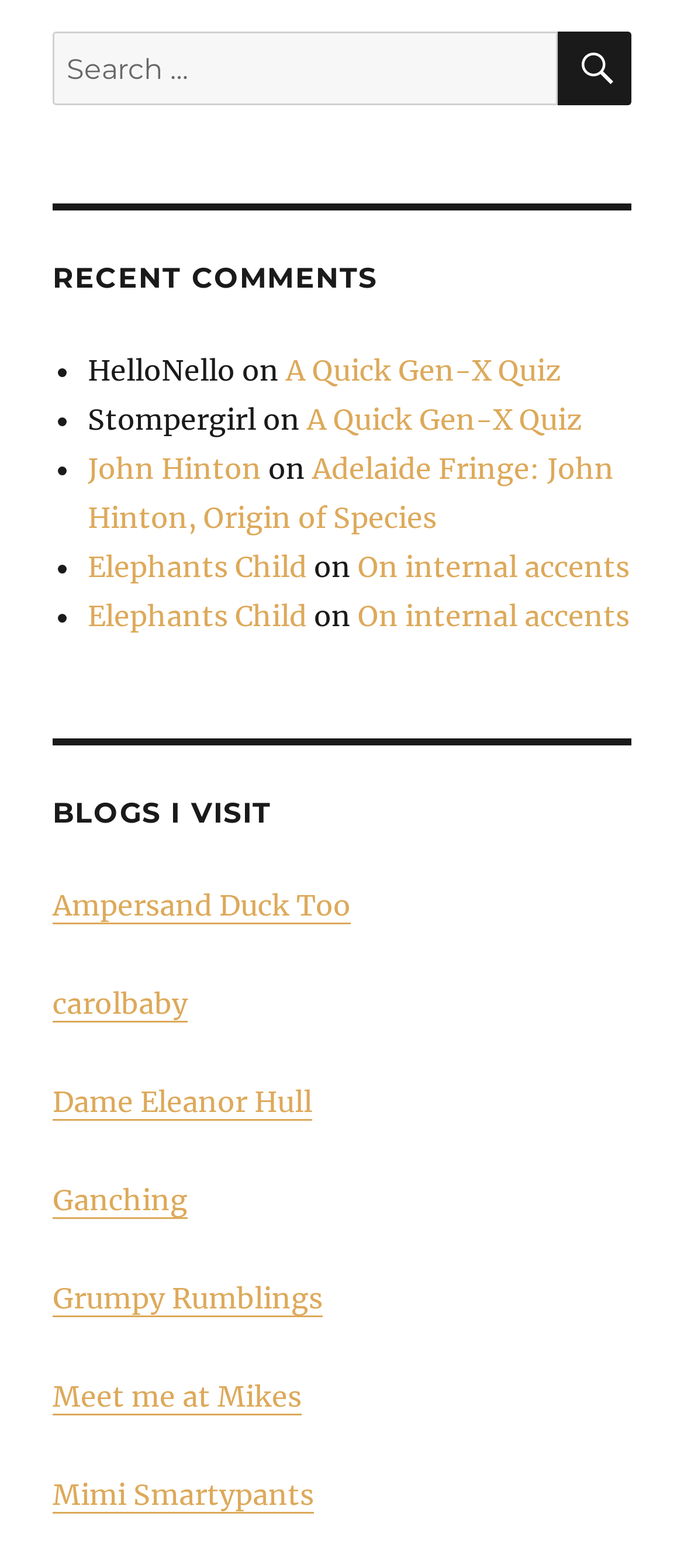What is the category of the links under 'BLOGS I VISIT'?
By examining the image, provide a one-word or phrase answer.

Blog links